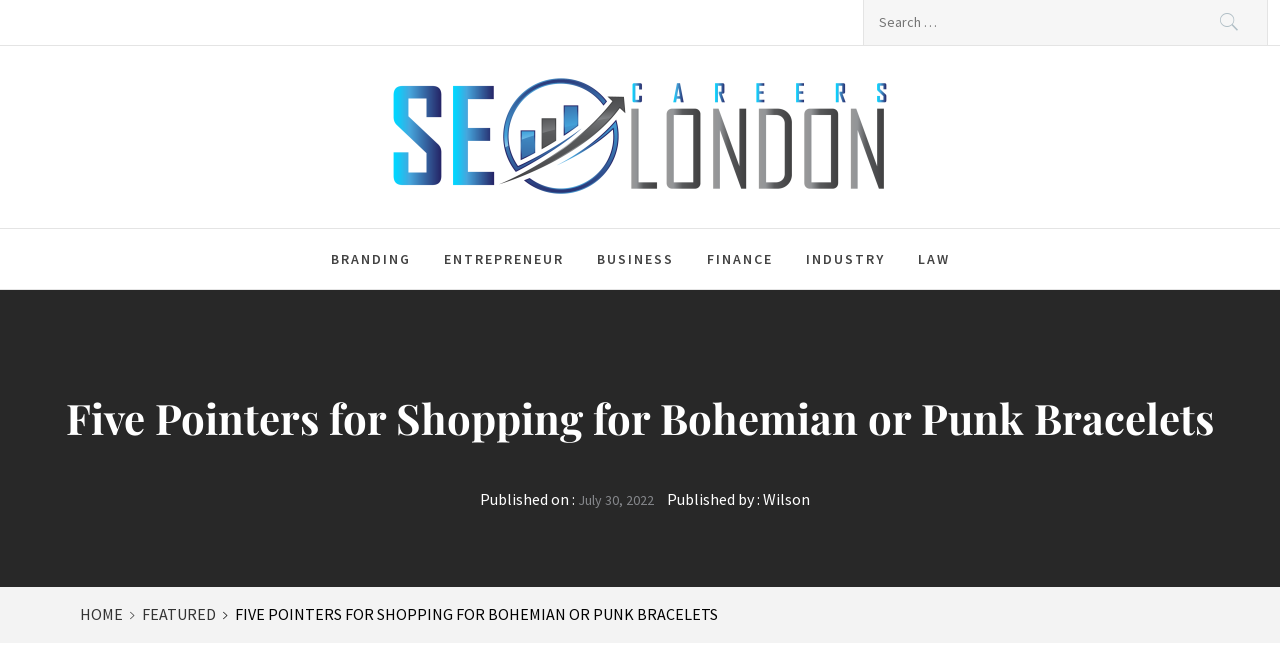Who published the article?
Please use the image to deliver a detailed and complete answer.

The author of the article can be found by looking at the 'Published by' section which mentions 'Wilson' as the publisher.